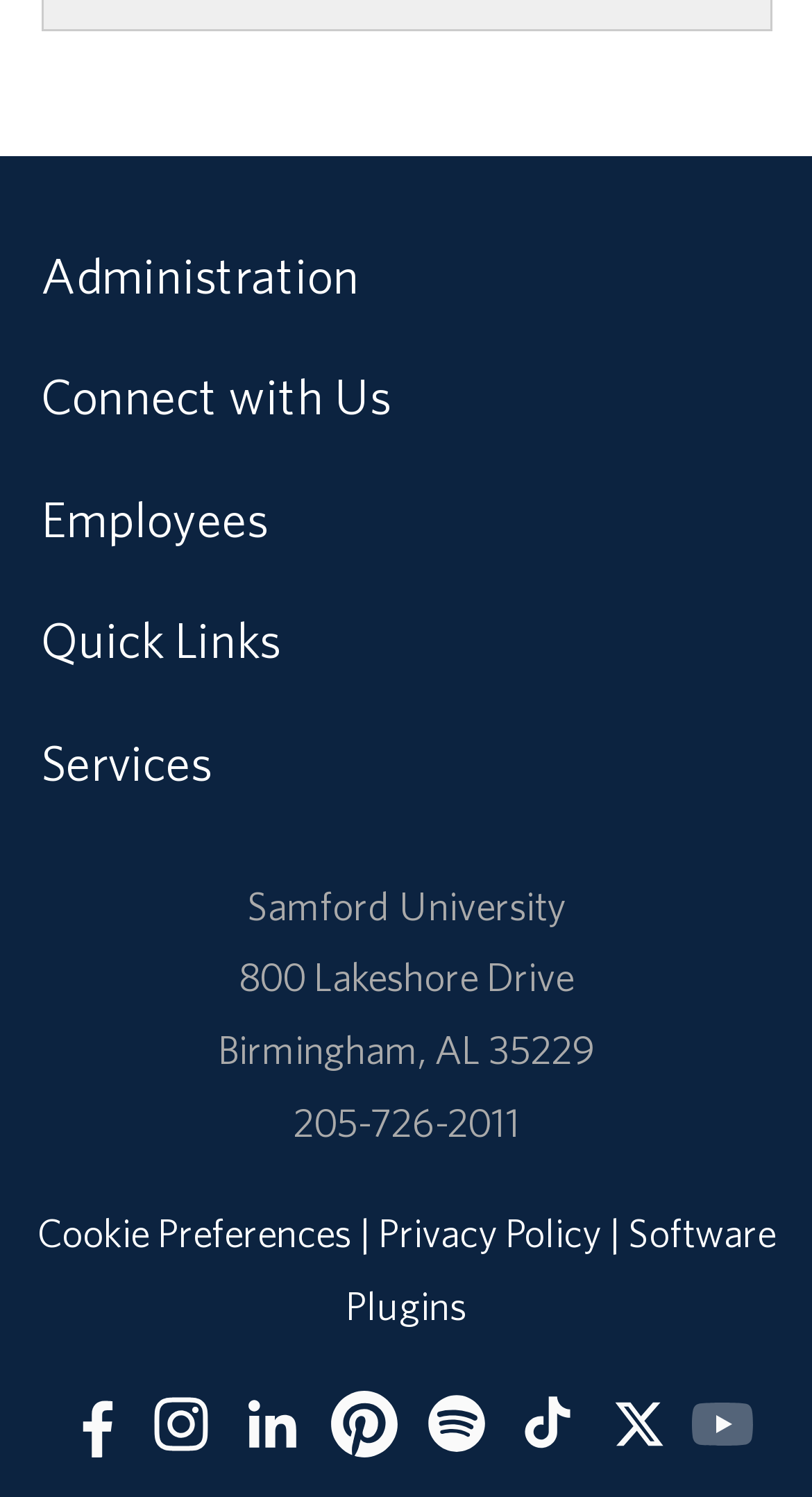What is the name of the university?
Please respond to the question with as much detail as possible.

I found the name of the university by looking at the link that says 'Samford University', which is likely to be the name of the university.